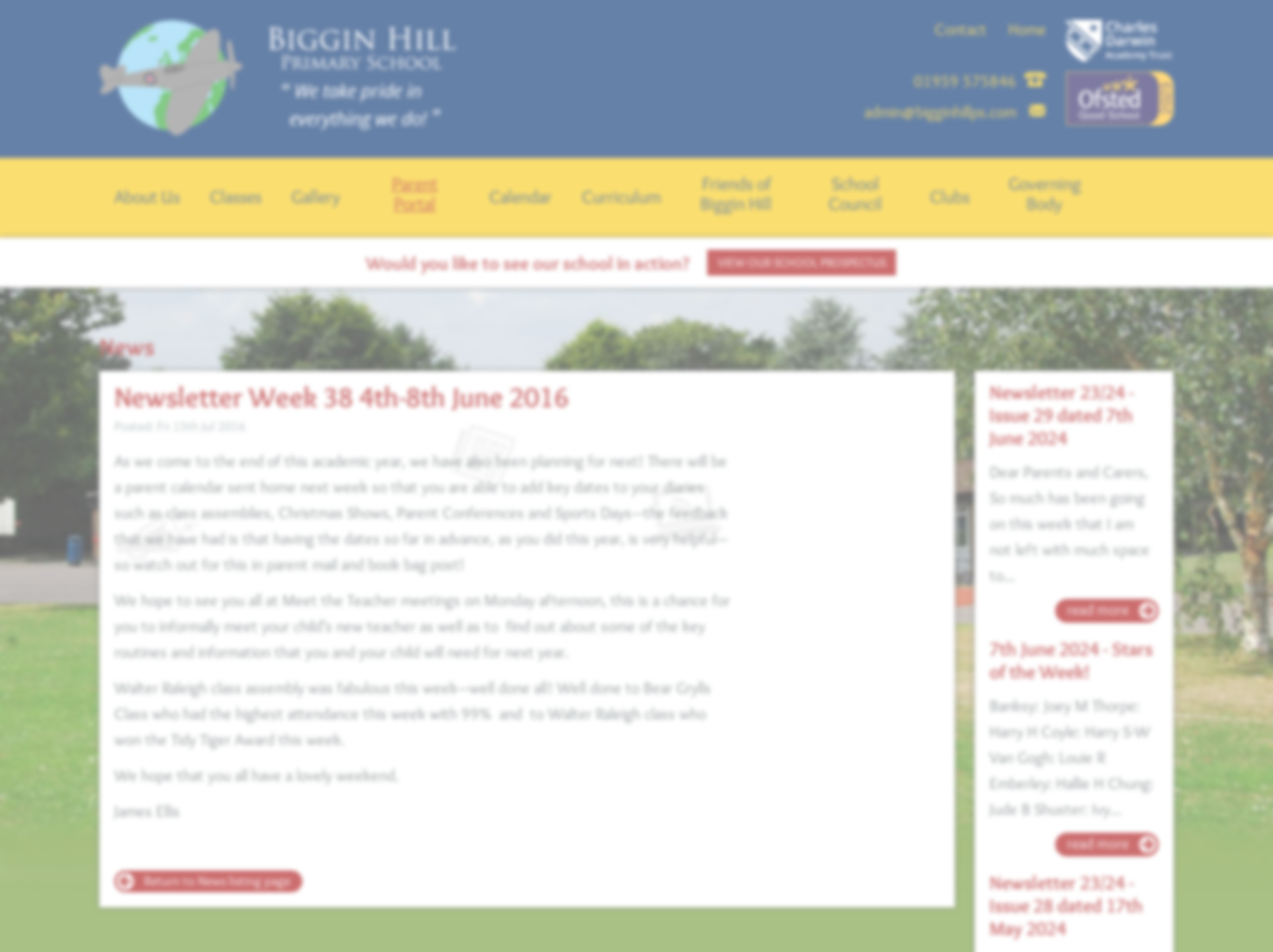Locate the UI element described as follows: "Return to News listing page". Return the bounding box coordinates as four float numbers between 0 and 1 in the order [left, top, right, bottom].

[0.09, 0.914, 0.238, 0.937]